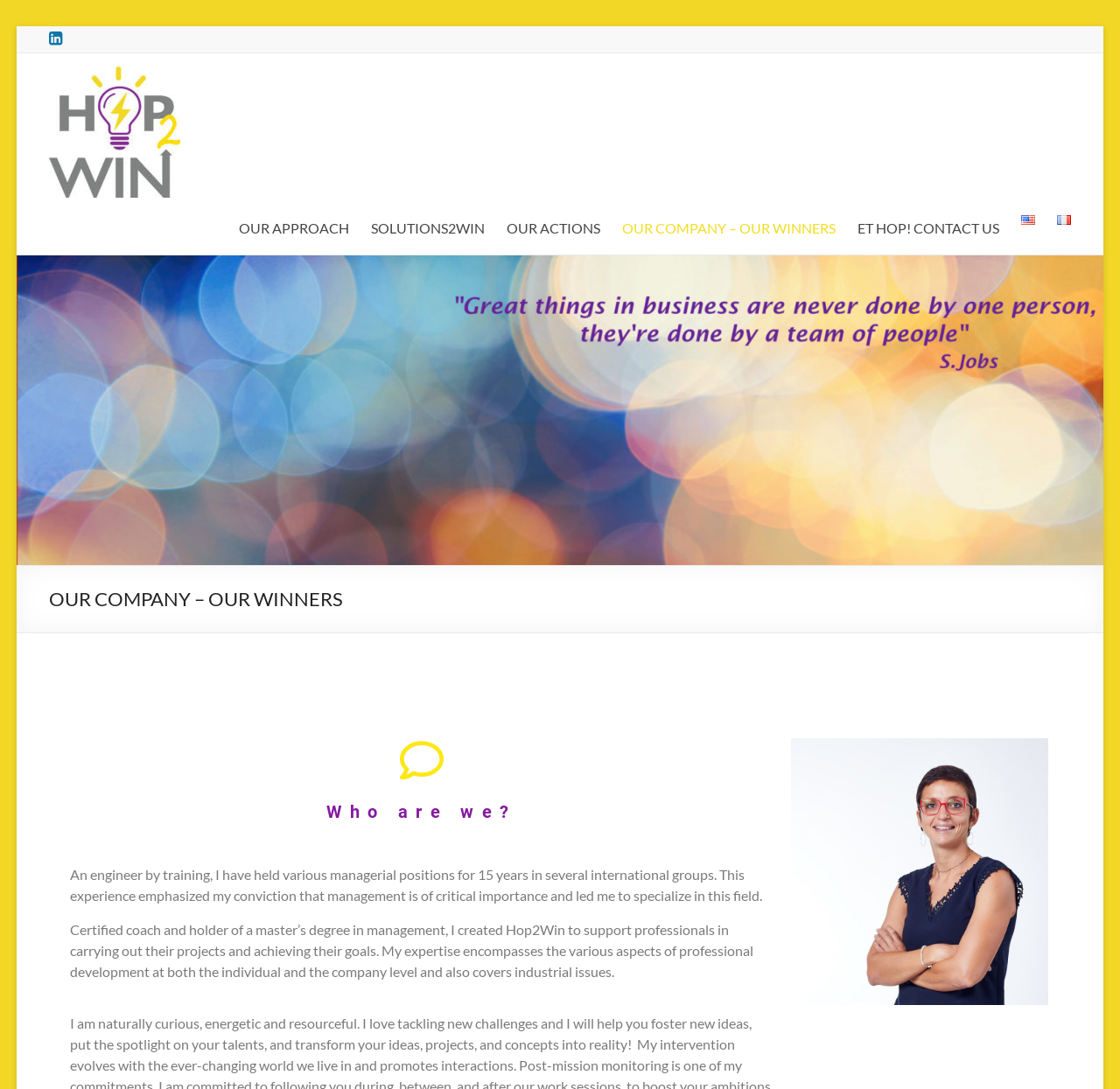Please find the bounding box for the UI component described as follows: "Privacy Policy".

None